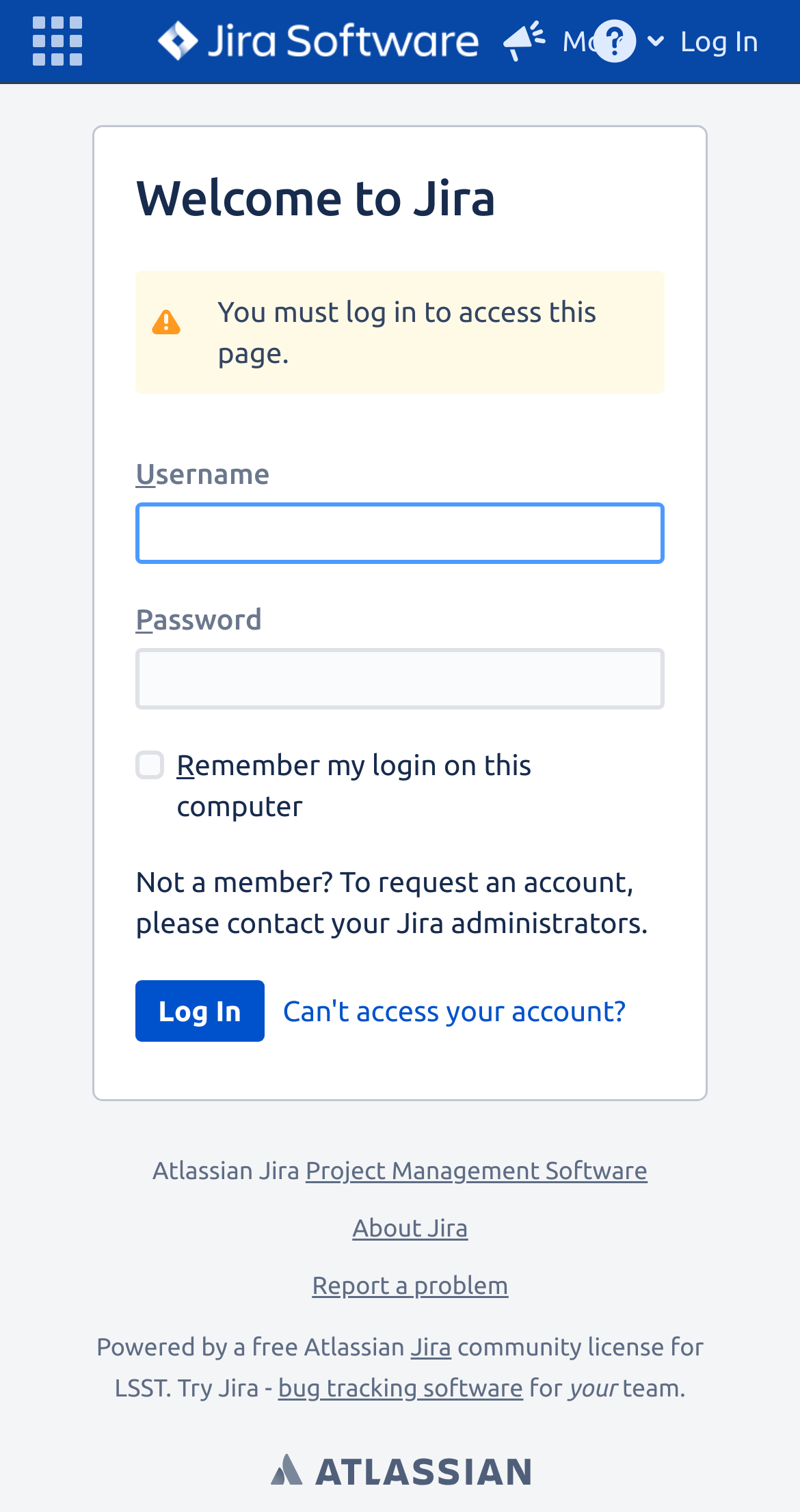Identify the bounding box of the HTML element described as: "About Jira".

[0.44, 0.804, 0.585, 0.822]